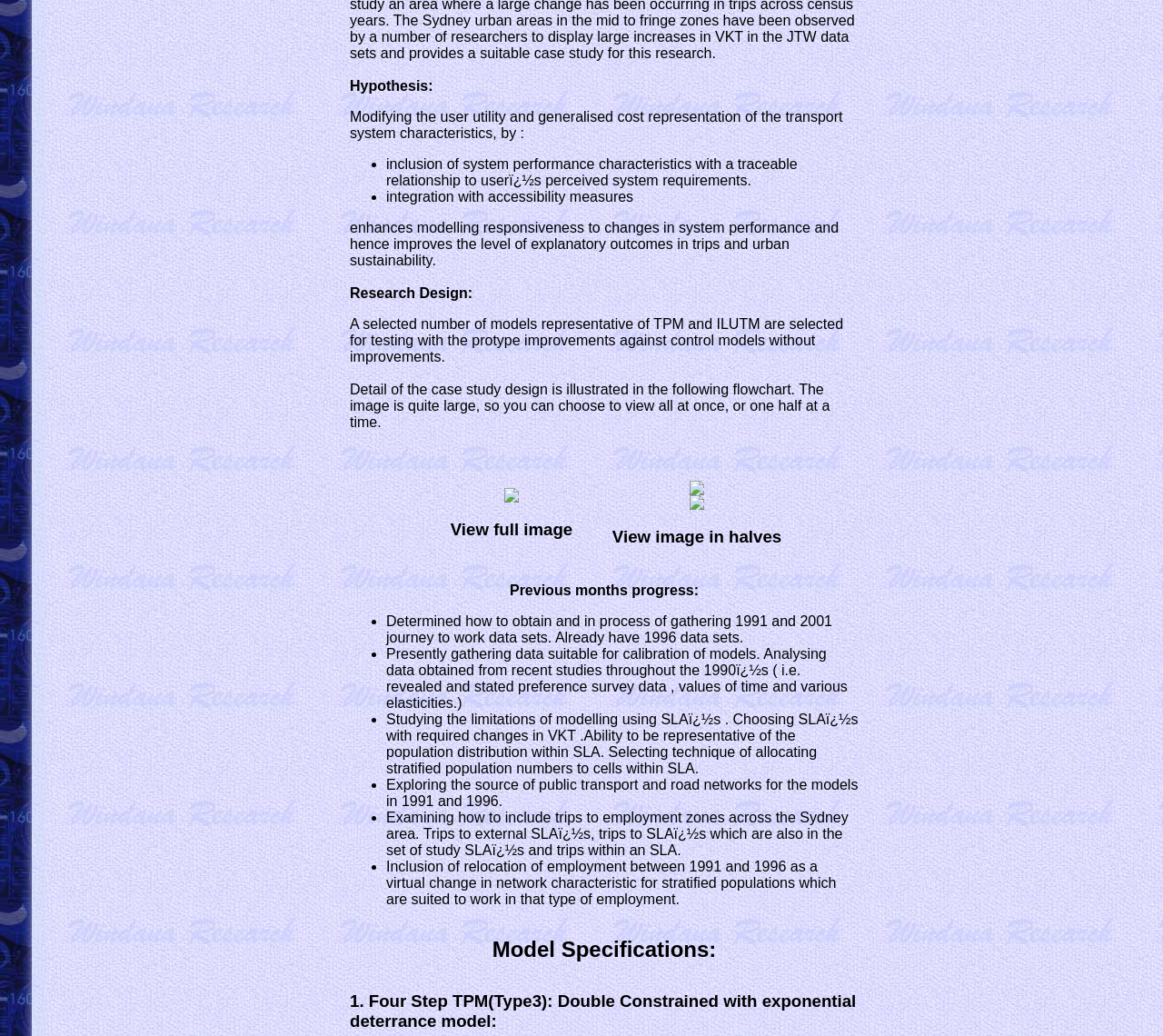What is the research hypothesis about?
Provide a comprehensive and detailed answer to the question.

The research hypothesis is about modifying the user utility and generalised cost representation of the transport system characteristics, by inclusion of system performance characteristics with a traceable relationship to user's perceived system requirements and integration with accessibility measures.